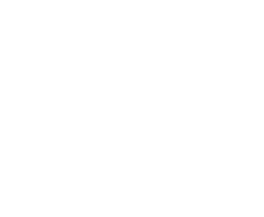Using details from the image, please answer the following question comprehensively:
What is the mood conveyed by the scene?

The caption describes the scene as conveying a sense of contemplation and serenity, suggesting that the individual in the image is in a reflective and peaceful state.